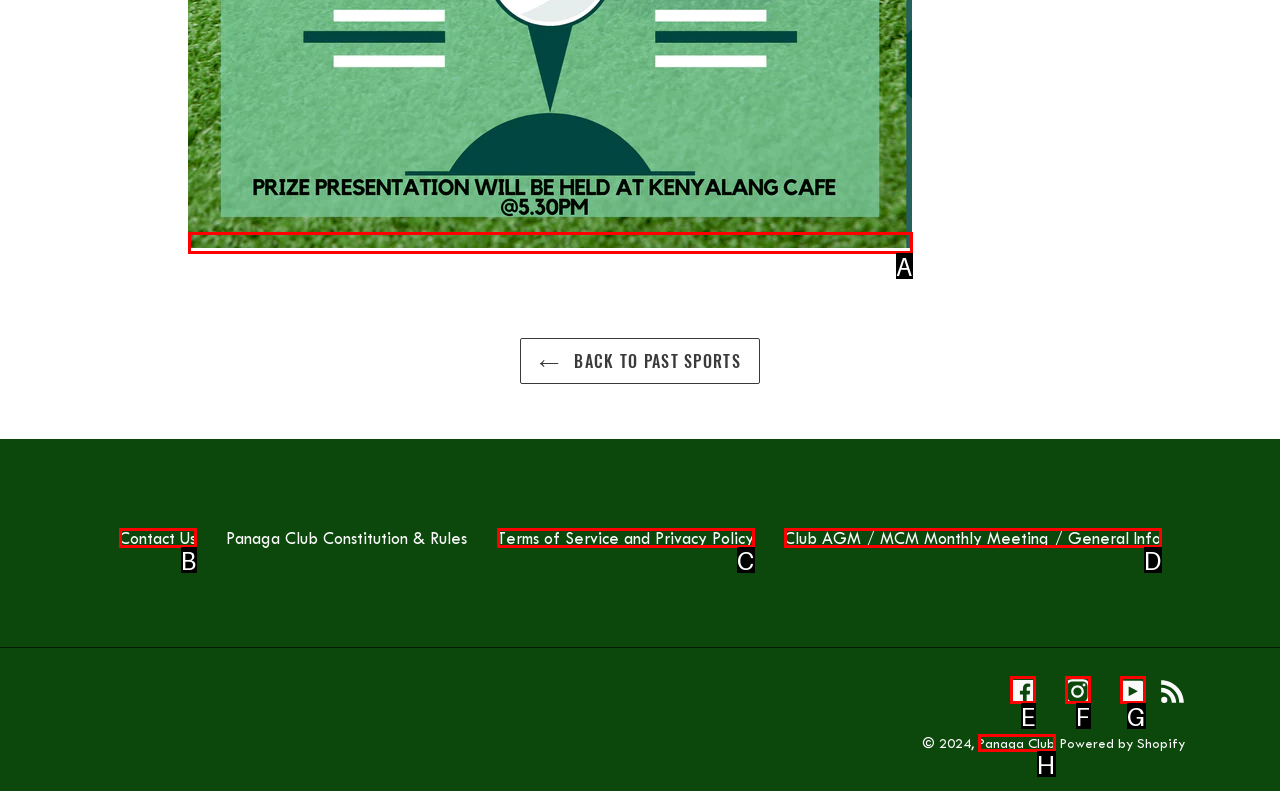From the provided options, pick the HTML element that matches the description: Instagram. Respond with the letter corresponding to your choice.

F